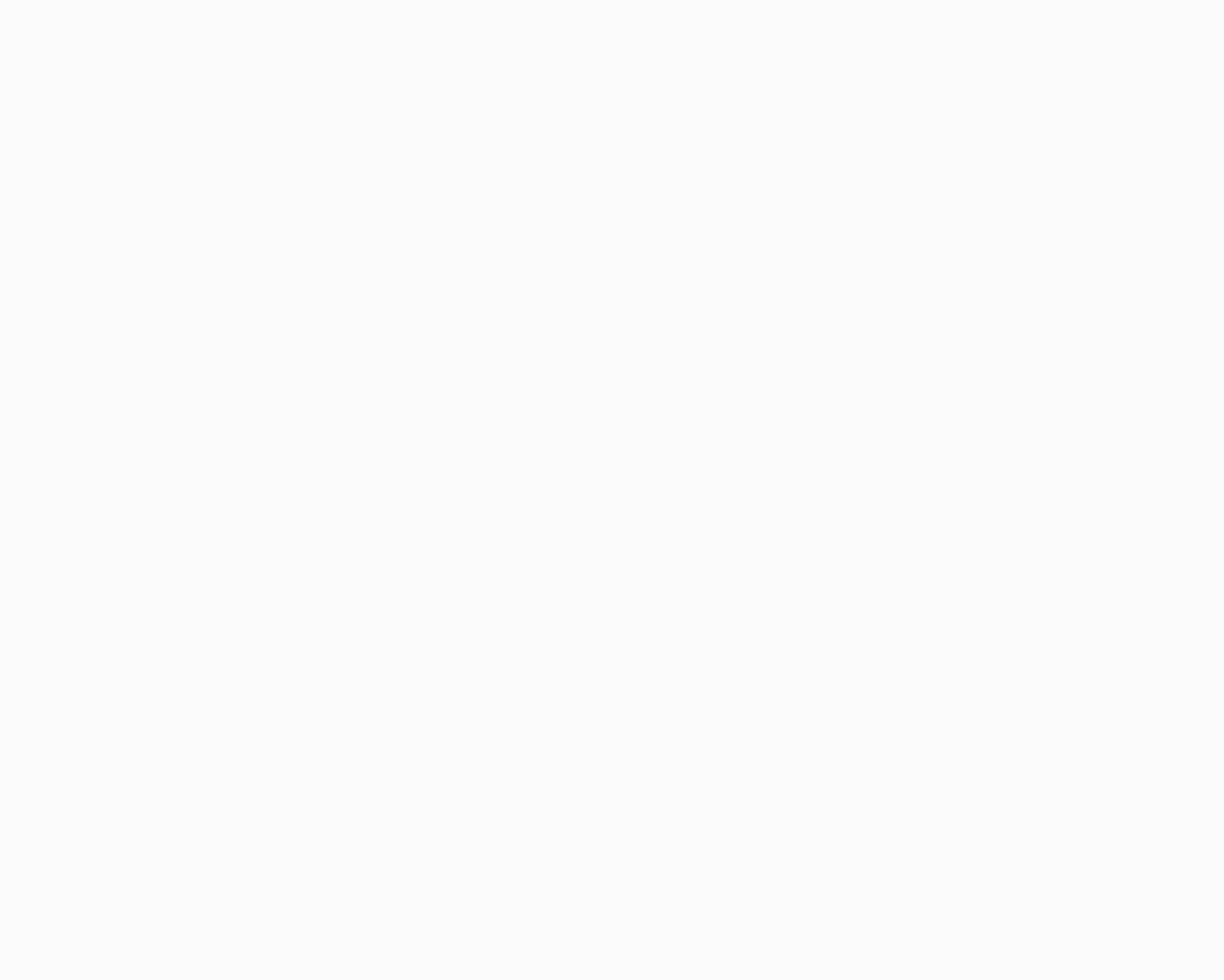Use a single word or phrase to answer the question:
Who is the author of the thesis?

Conti, Matthew J.